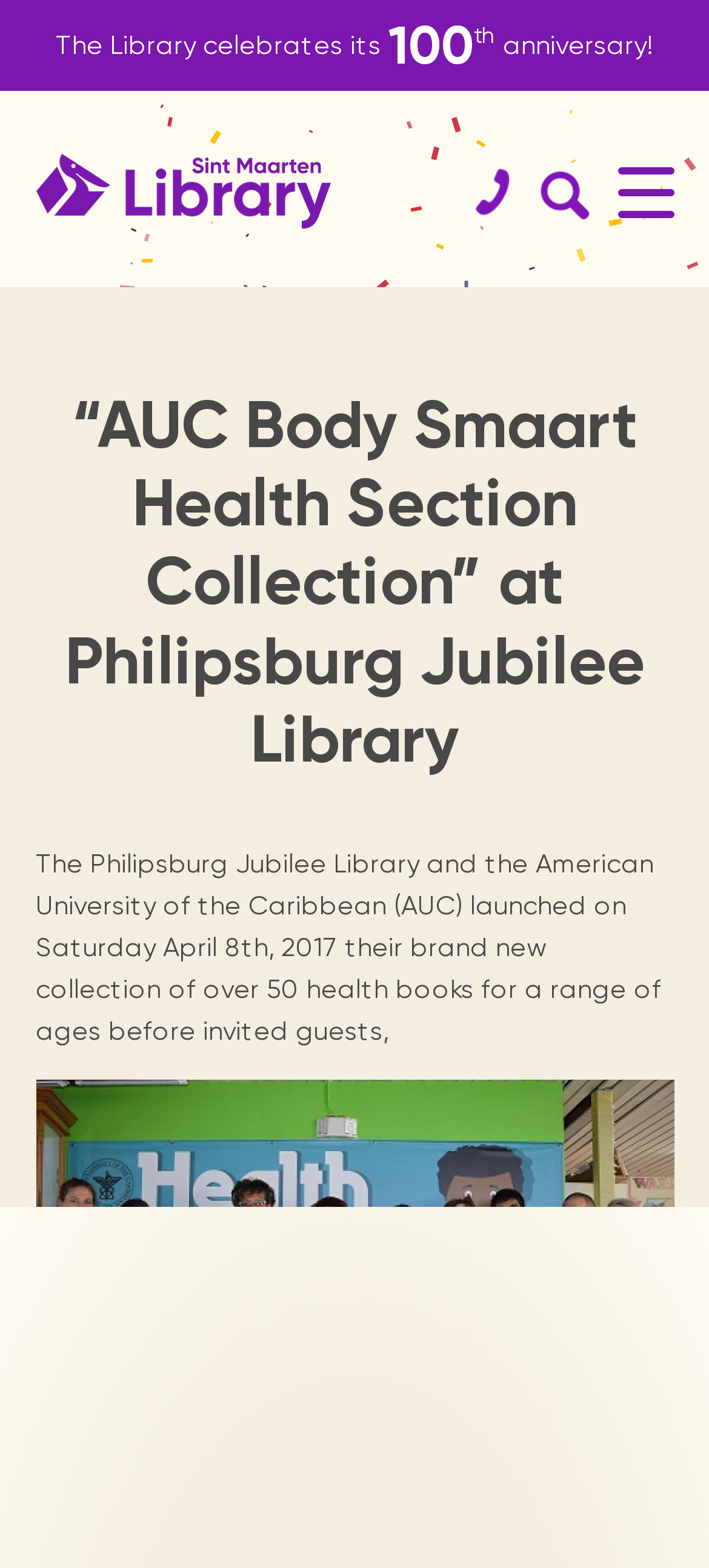Identify and provide the title of the webpage.

“AUC Body Smaart Health Section Collection” at Philipsburg Jubilee Library